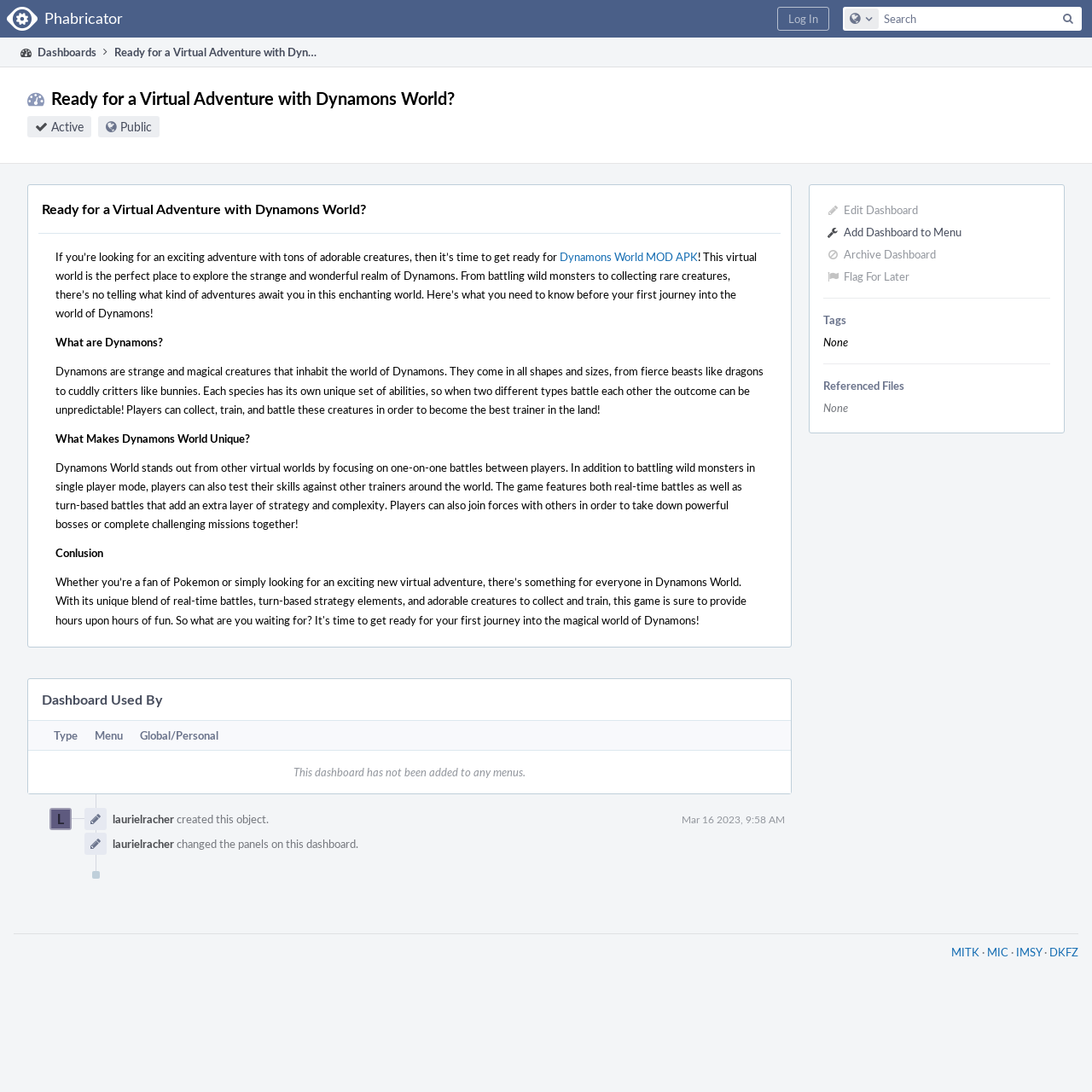Please mark the bounding box coordinates of the area that should be clicked to carry out the instruction: "View the referenced files".

[0.754, 0.346, 0.828, 0.36]